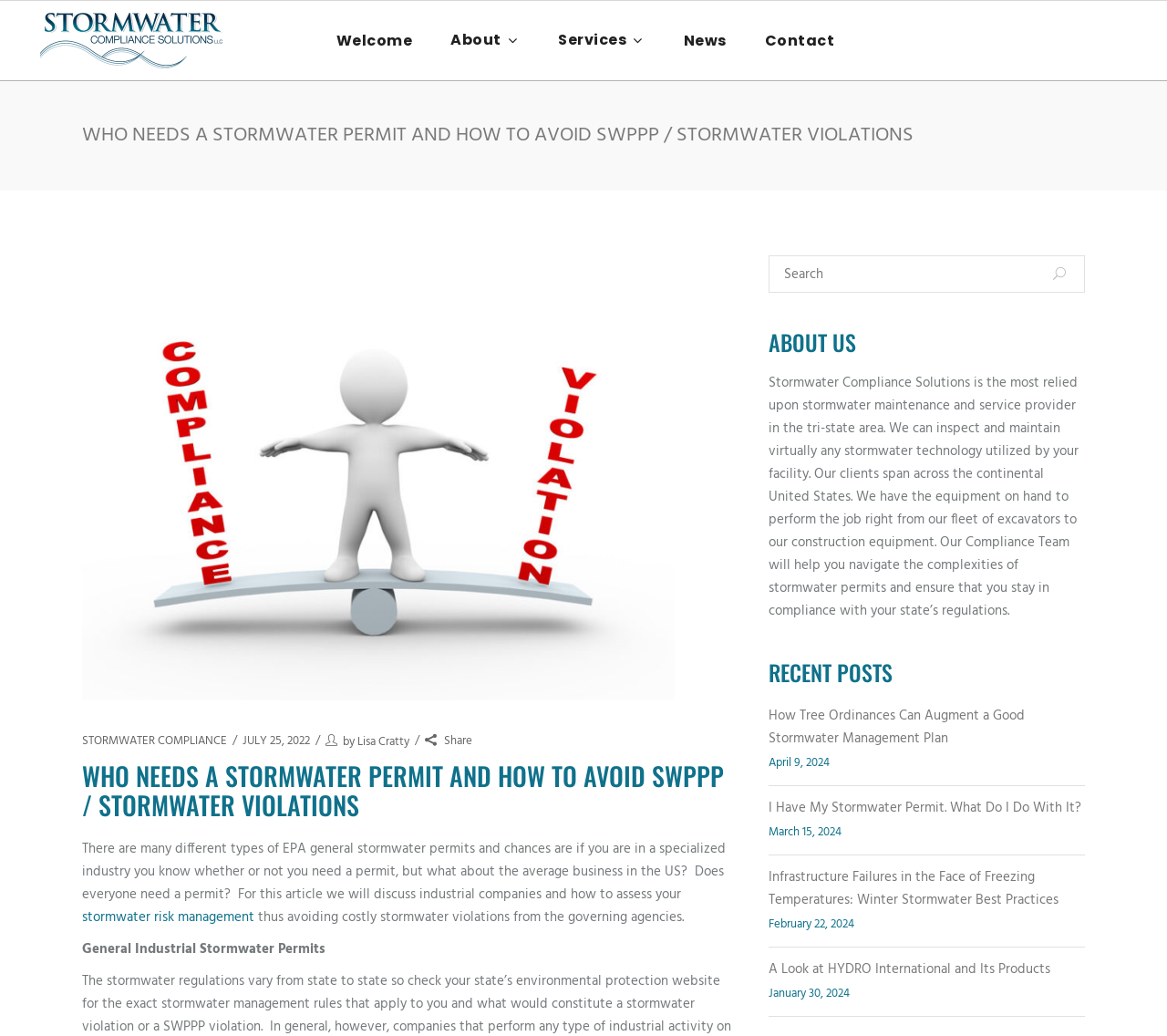Highlight the bounding box coordinates of the region I should click on to meet the following instruction: "Go to the About page".

[0.37, 0.0, 0.462, 0.077]